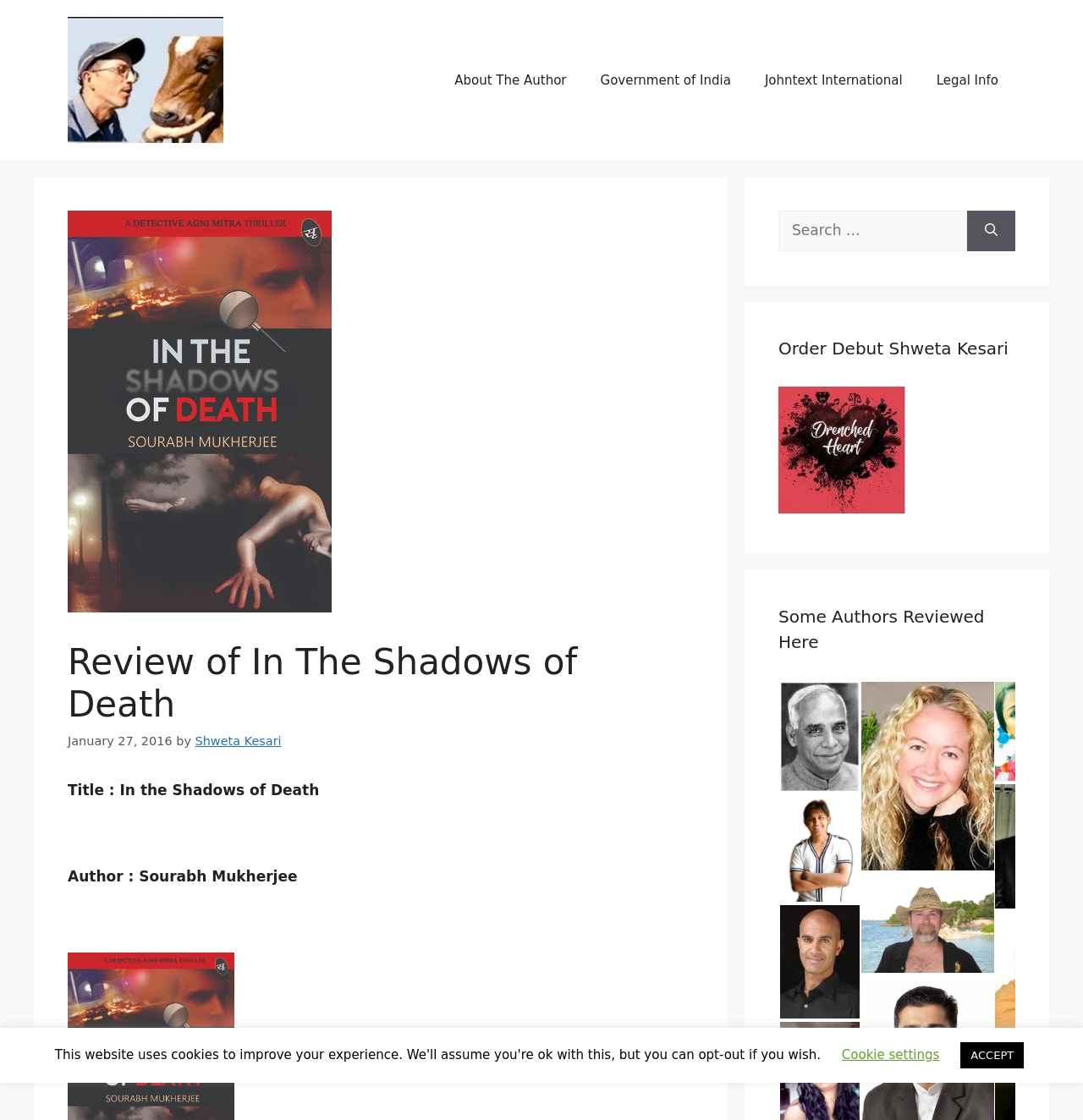Using the image as a reference, answer the following question in as much detail as possible:
Who is the author of the book being reviewed?

I found the answer by looking at the section below the header, where it says 'Author : Sourabh Mukherjee'. This clearly indicates that Sourabh Mukherjee is the author of the book being reviewed.